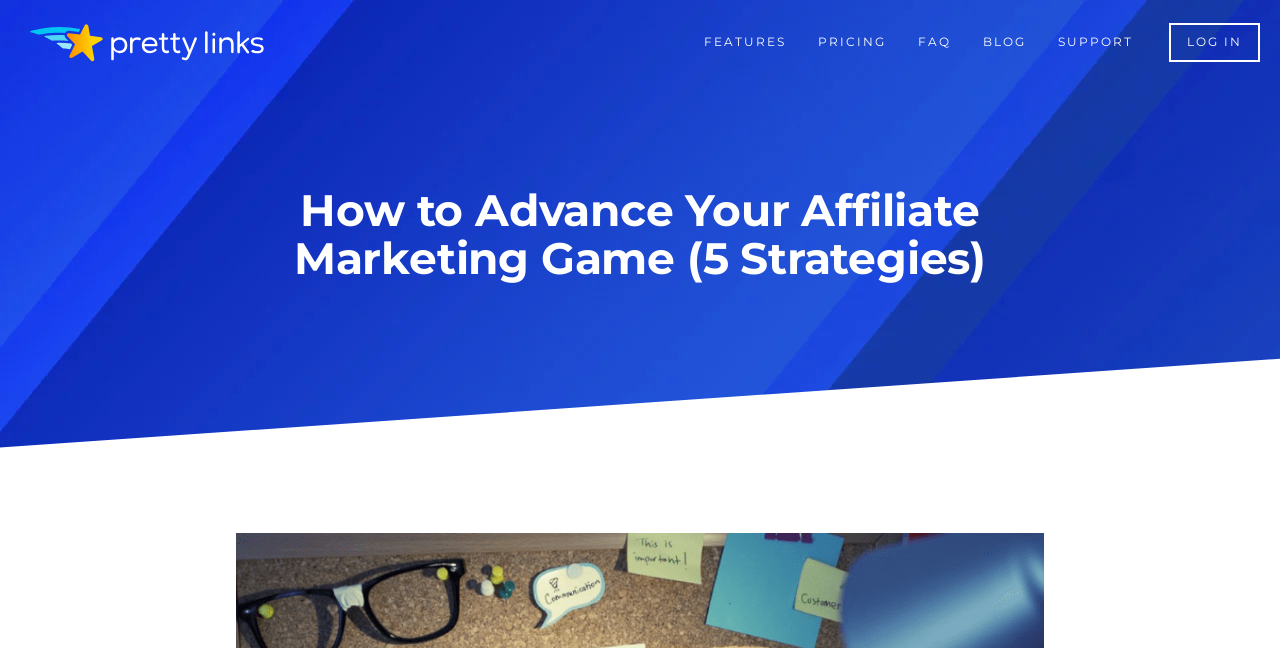What is the format of the content?
Please respond to the question with as much detail as possible.

The webpage's structure, including the presence of a heading and navigation links, suggests that the content is presented in a blog post format, where the author is sharing information or strategies with the reader.